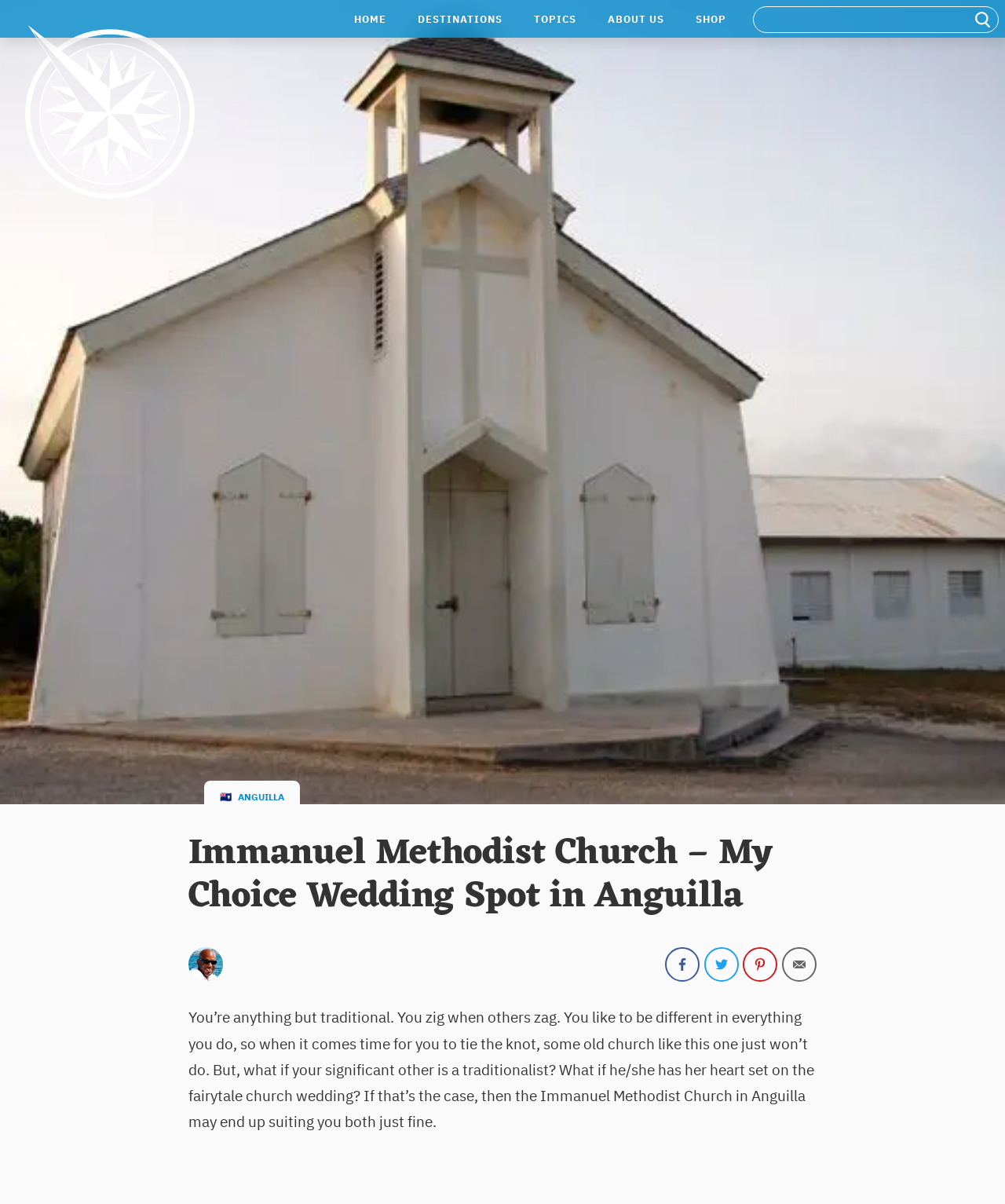What are the social media platforms where the article can be shared?
Provide a thorough and detailed answer to the question.

The social media platforms where the article can be shared can be found at the bottom of the webpage, where there are links to 'Share on Facebook', 'Share on Twitter', 'Share on Pinterest', and 'Share on Email'.